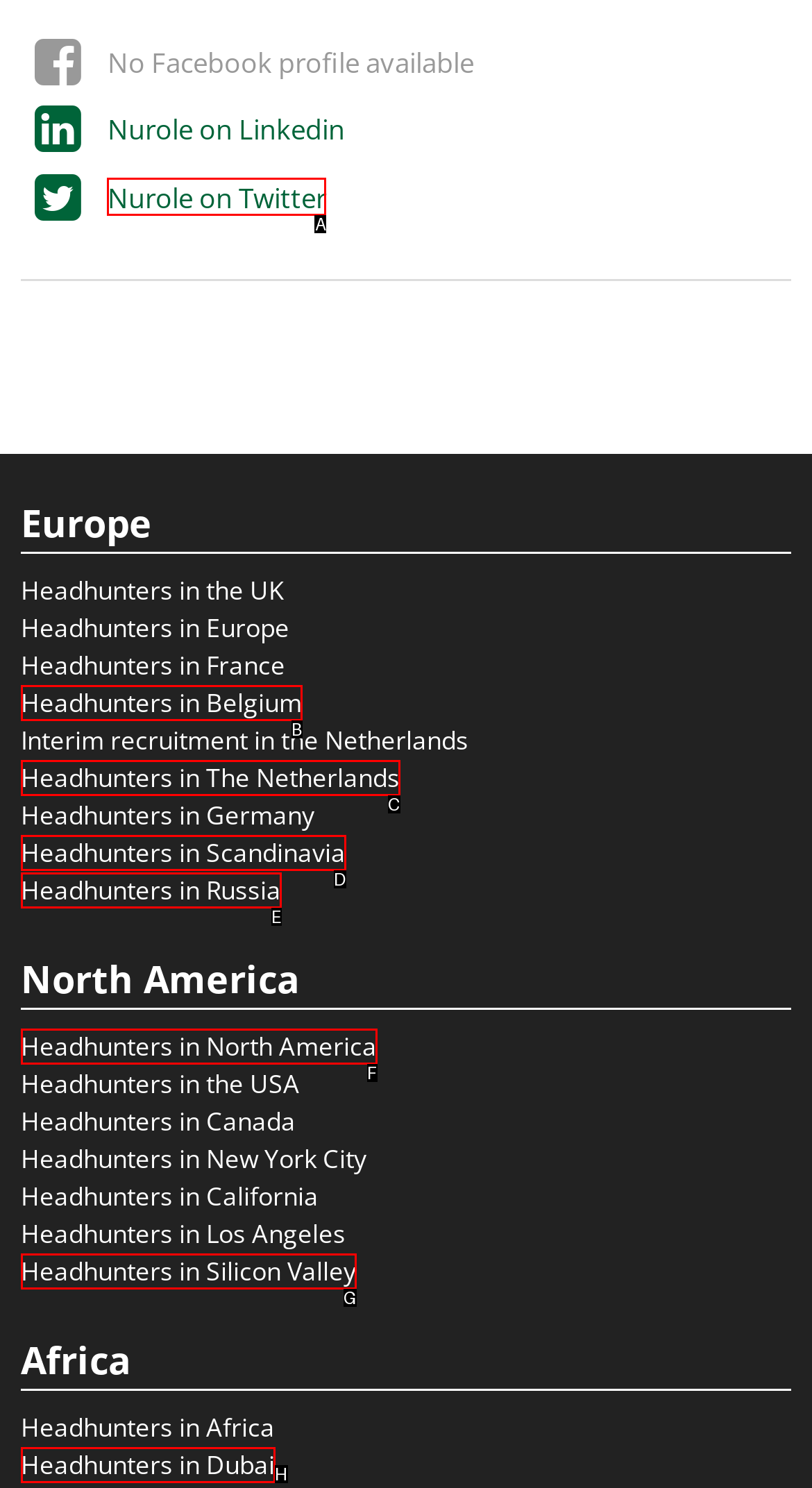Given the description: Headhunters in Belgium, identify the matching HTML element. Provide the letter of the correct option.

B